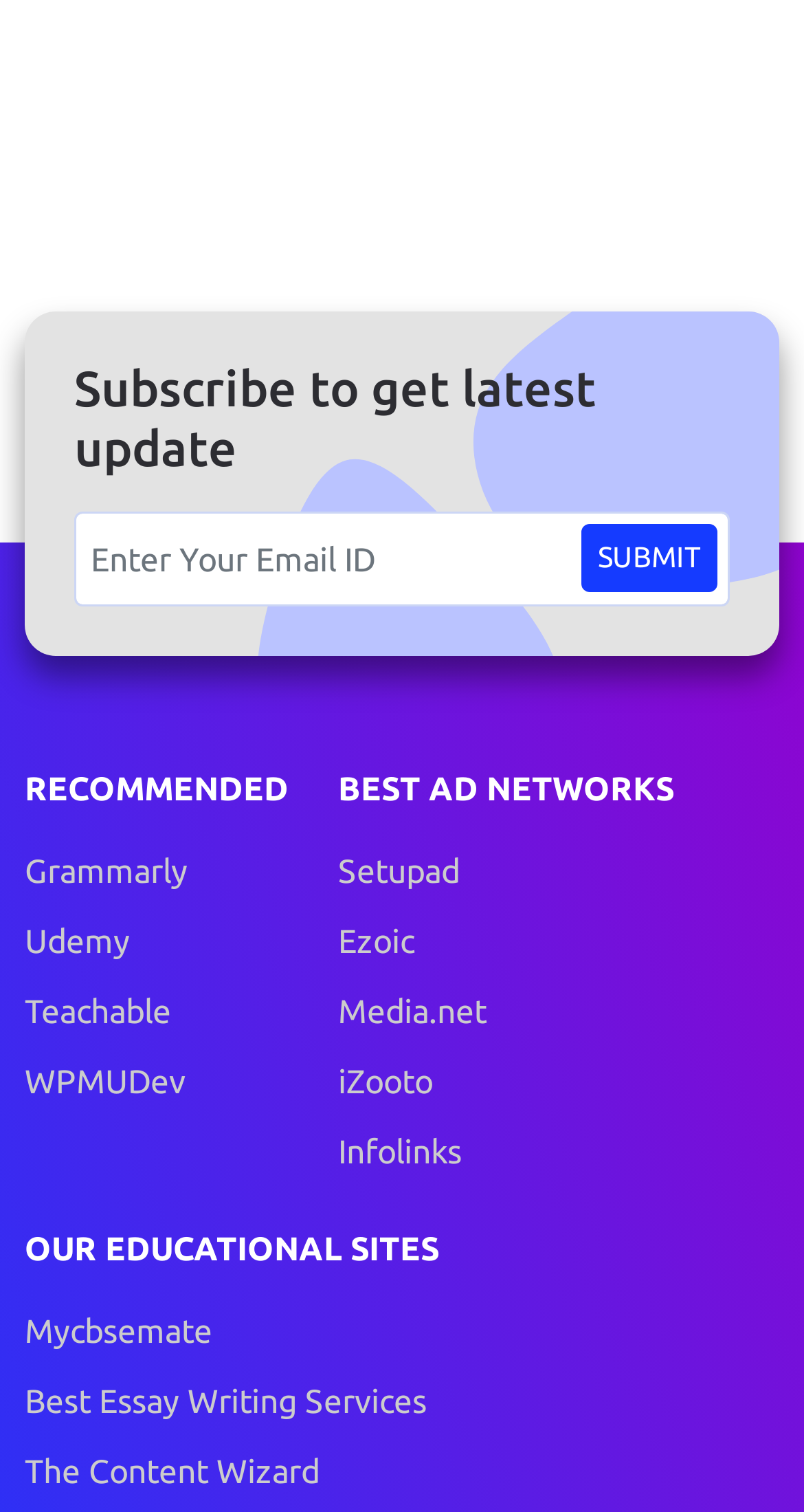What type of links are listed under 'RECOMMENDED'?
Please craft a detailed and exhaustive response to the question.

The links listed under the 'RECOMMENDED' heading include Grammarly, Udemy, Teachable, and WPMUDev, which are all related to online learning and educational resources.